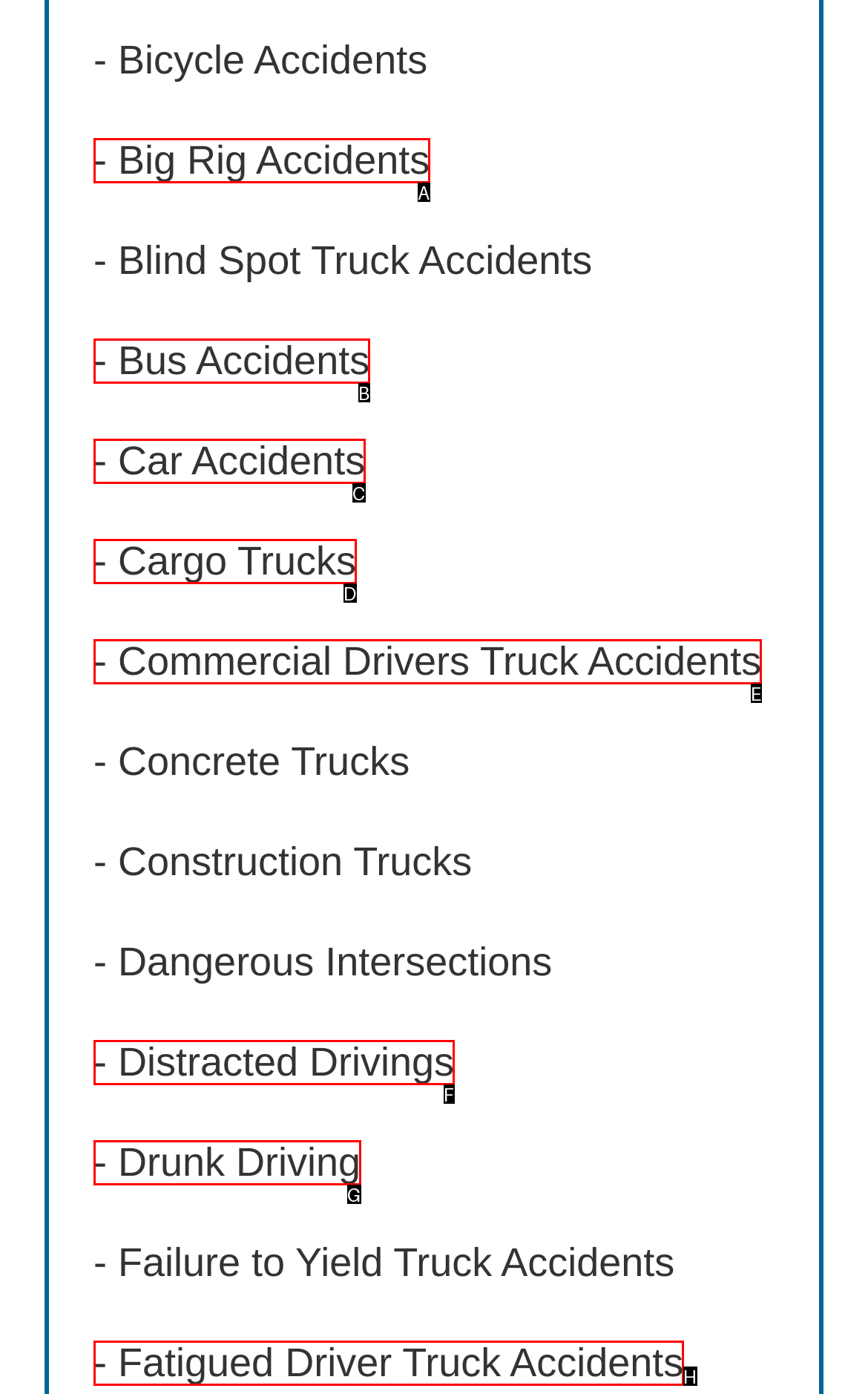Determine which option matches the description: Big Rig Accidents. Answer using the letter of the option.

A